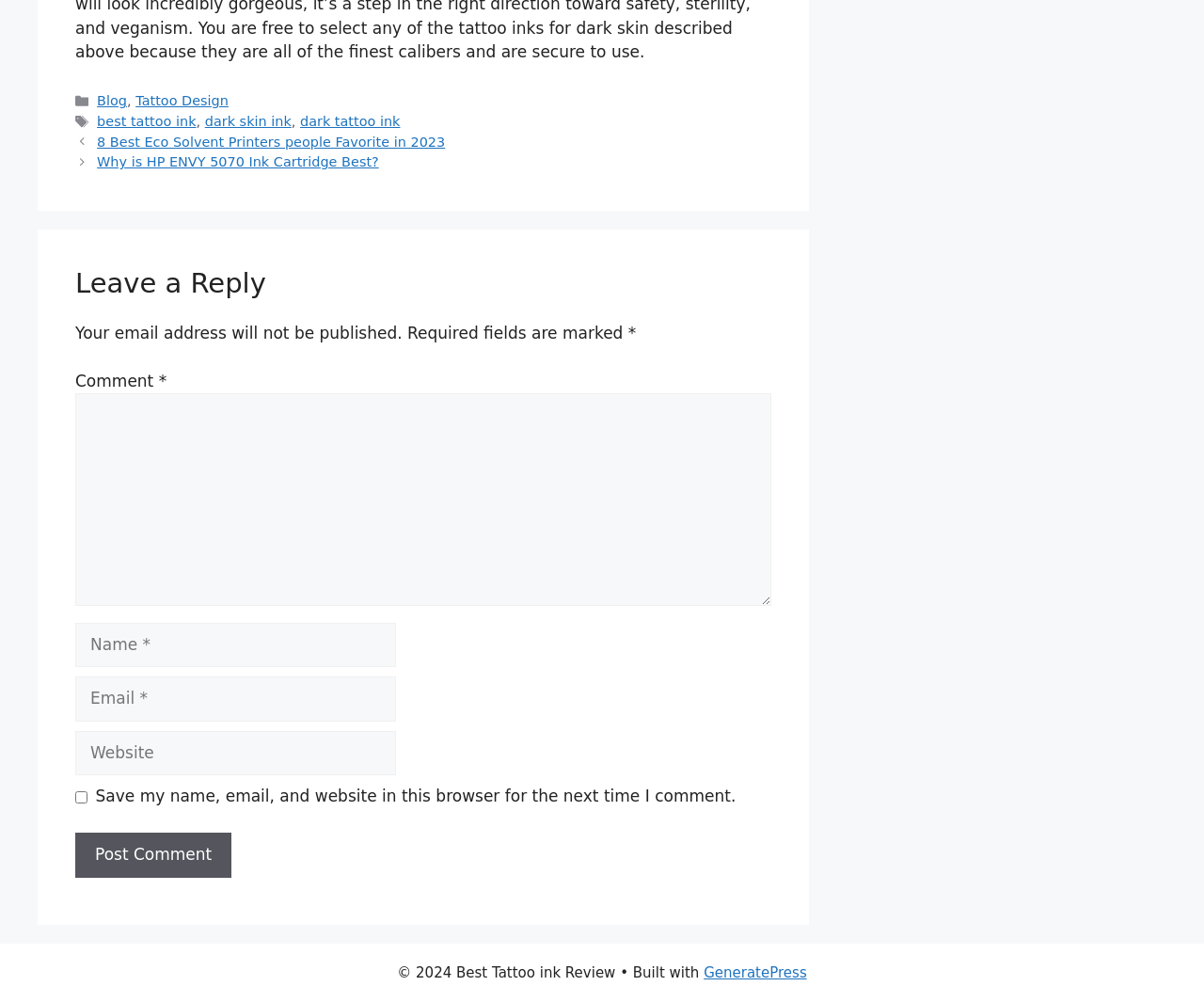How many textboxes are present in the comment form?
Based on the screenshot, respond with a single word or phrase.

4